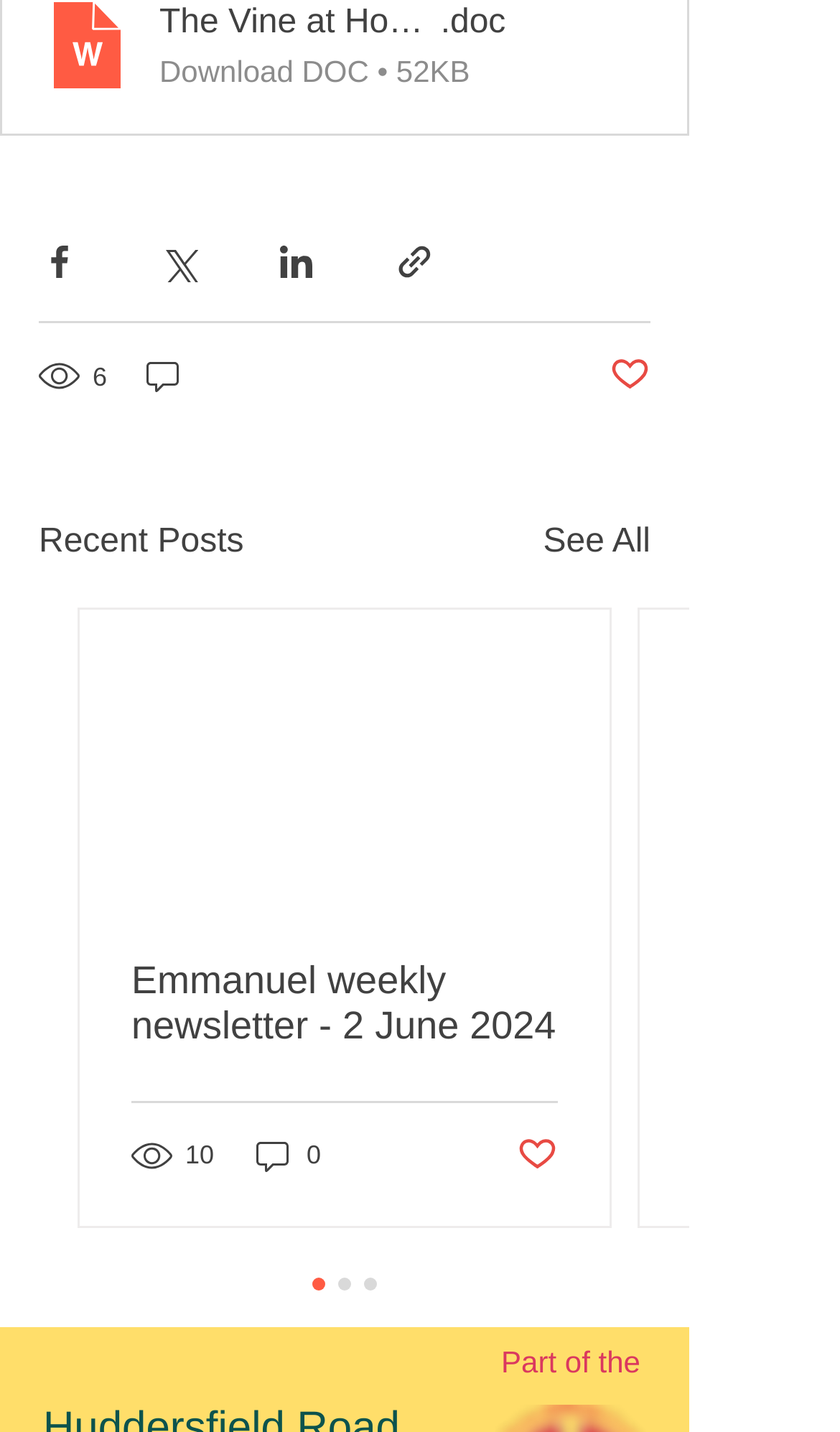Pinpoint the bounding box coordinates of the clickable element needed to complete the instruction: "Share via Facebook". The coordinates should be provided as four float numbers between 0 and 1: [left, top, right, bottom].

[0.046, 0.169, 0.095, 0.197]